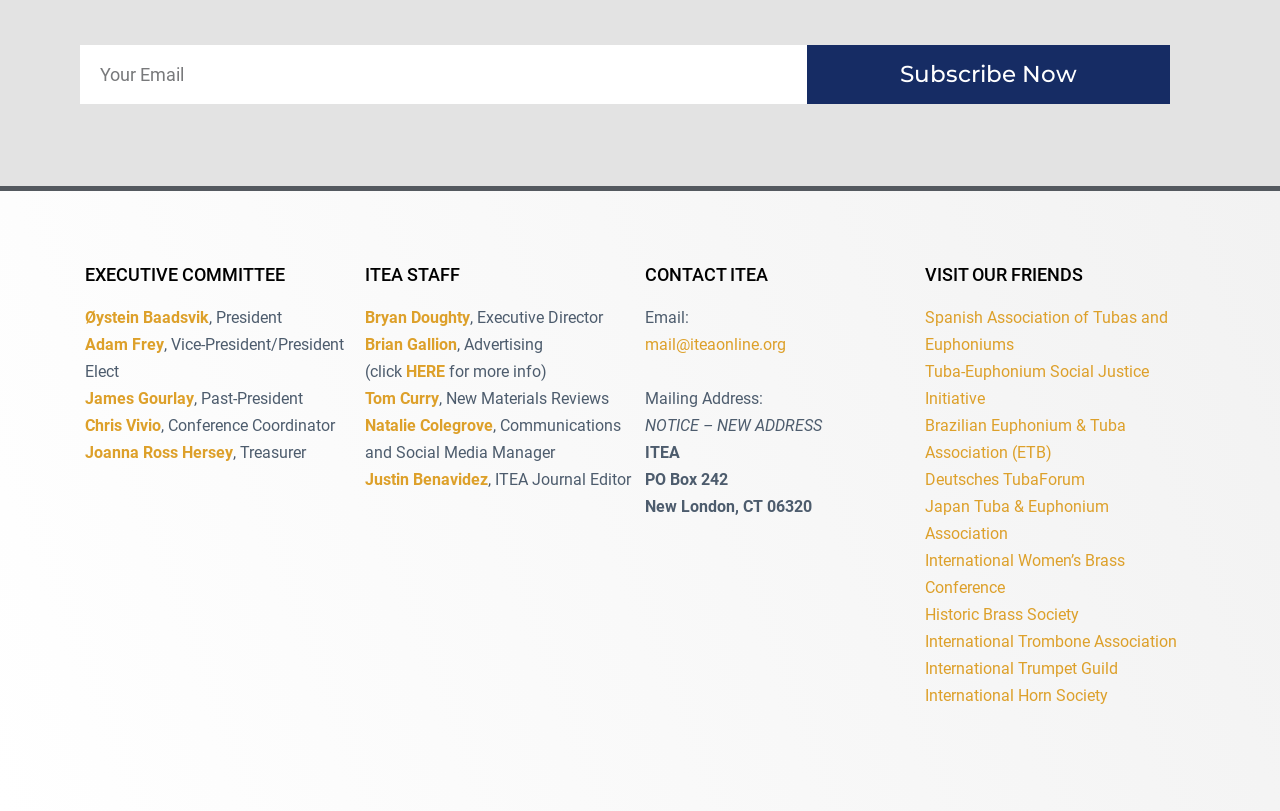Show the bounding box coordinates for the HTML element described as: "Chris Vivio".

[0.066, 0.513, 0.126, 0.537]